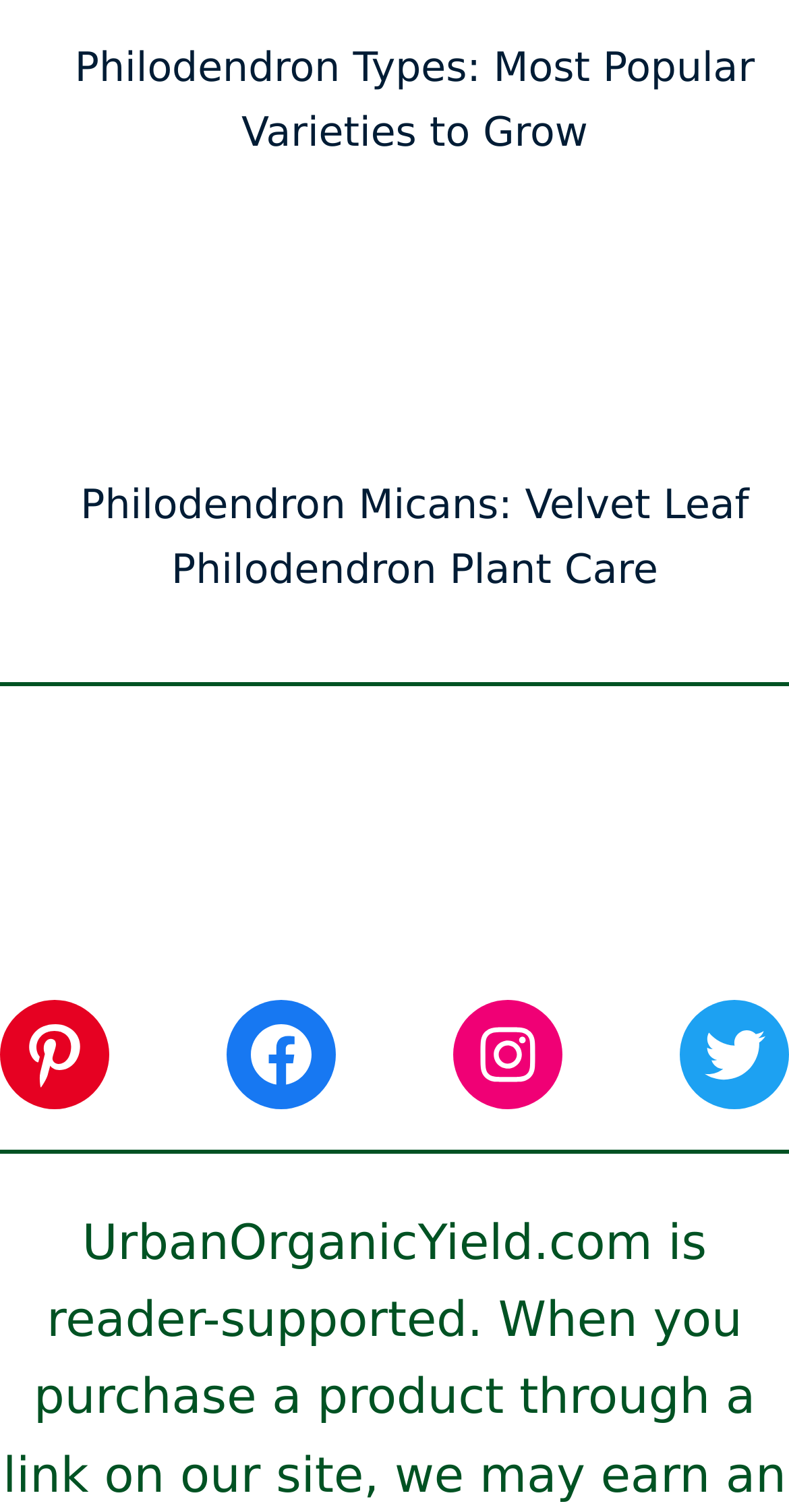Provide the bounding box coordinates of the section that needs to be clicked to accomplish the following instruction: "Click on the link to learn about Philodendron Types."

[0.095, 0.028, 0.956, 0.102]